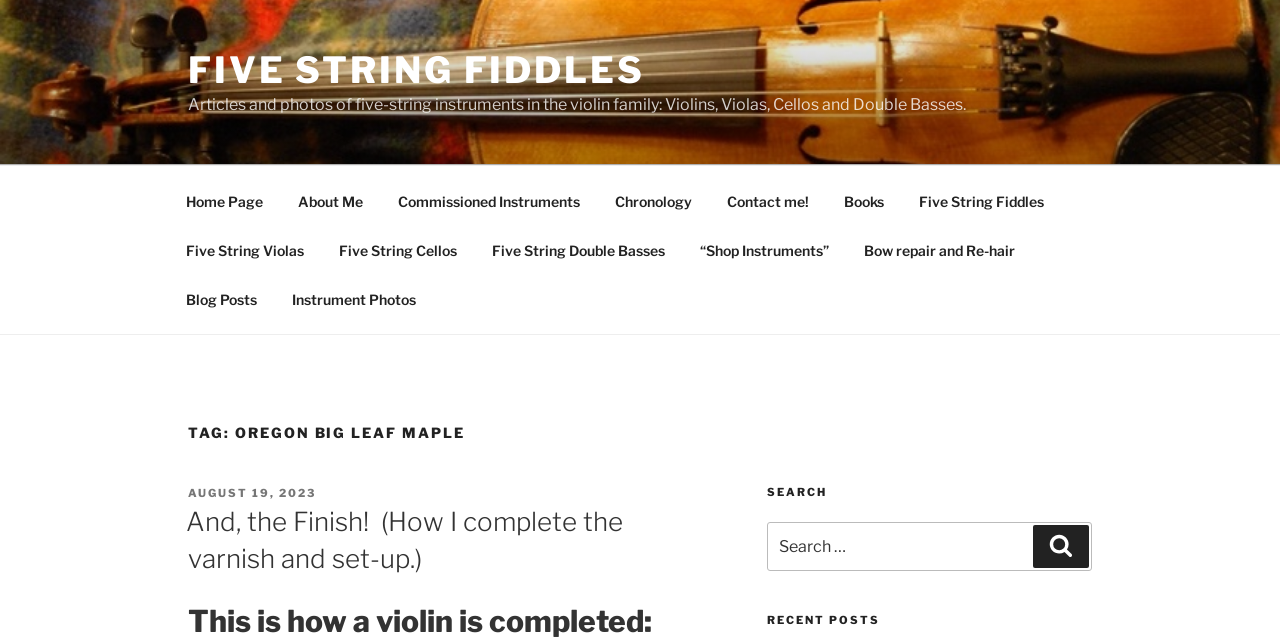Describe in detail what you see on the webpage.

This webpage is about Oregon Big Leaf Maple and Five String Fiddles. At the top, there is a large image of a five-string fiddle, taking up about a quarter of the screen. Below the image, there is a link to "FIVE STRING FIDDLES" and a brief description of the website, which mentions articles and photos of five-string instruments in the violin family.

To the right of the image, there is a top menu with nine links, including "Home Page", "About Me", "Commissioned Instruments", and others. These links are arranged horizontally and take up about half of the screen width.

Below the top menu, there is a heading "TAG: OREGON BIG LEAF MAPLE" followed by a subheading "POSTED ON AUGUST 19, 2023" and a link to an article titled "And, the Finish! (How I complete the varnish and set-up.)". This section takes up about a quarter of the screen height.

To the right of this section, there is a search bar with a heading "SEARCH" and a button to submit the search query. Below the search bar, there is a heading "RECENT POSTS", but no specific posts are listed.

Overall, the webpage has a simple layout with a focus on the image of the five-string fiddle and the top menu with links to various sections of the website.